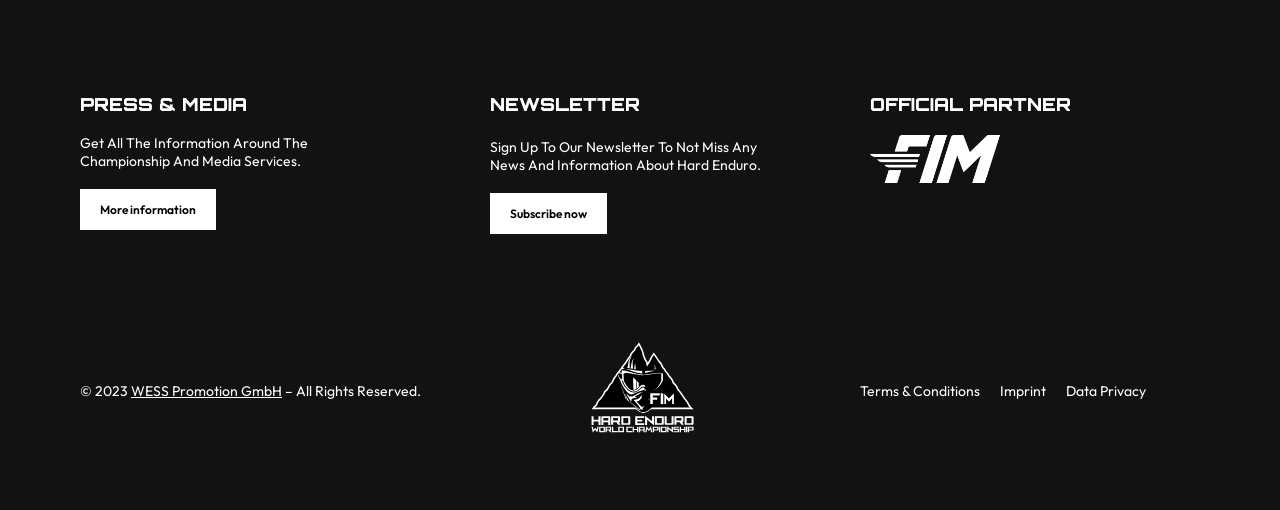How can I get newsletter updates?
Please use the image to provide a one-word or short phrase answer.

Subscribe now